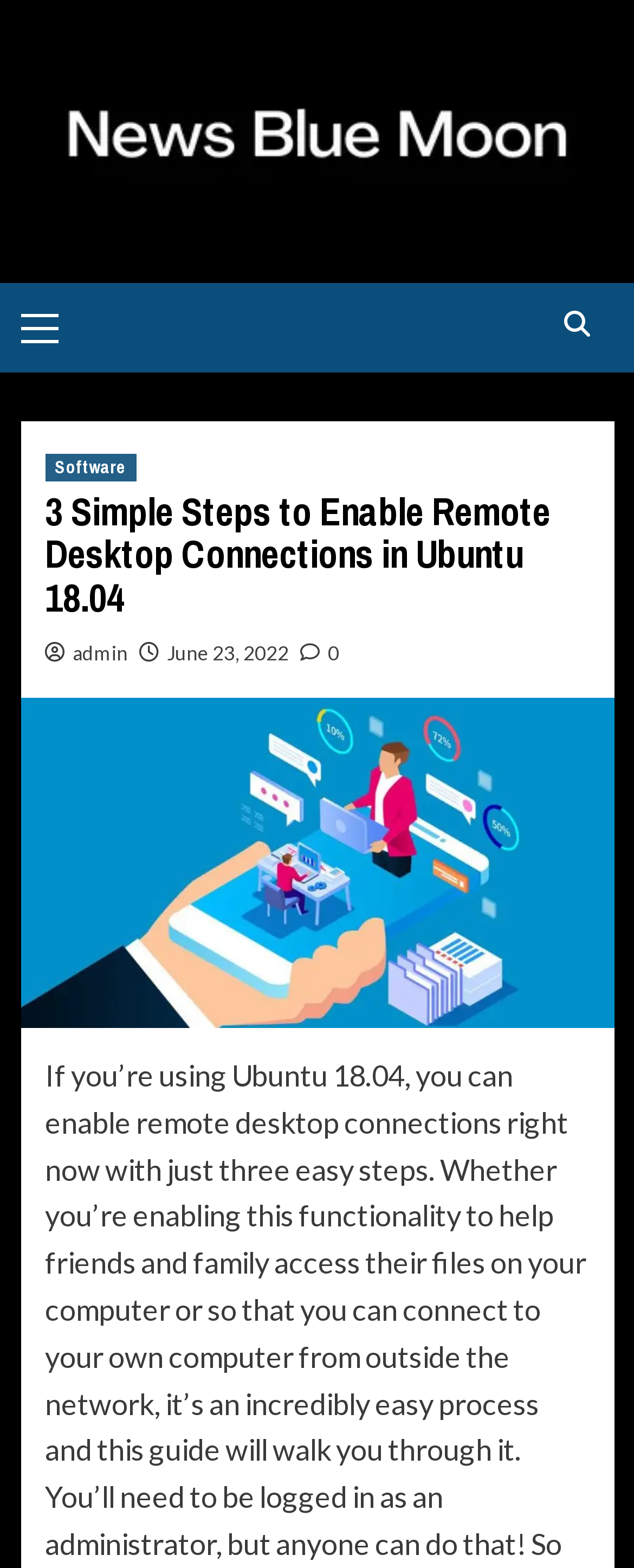Answer the question briefly using a single word or phrase: 
What is the category of the article?

Software